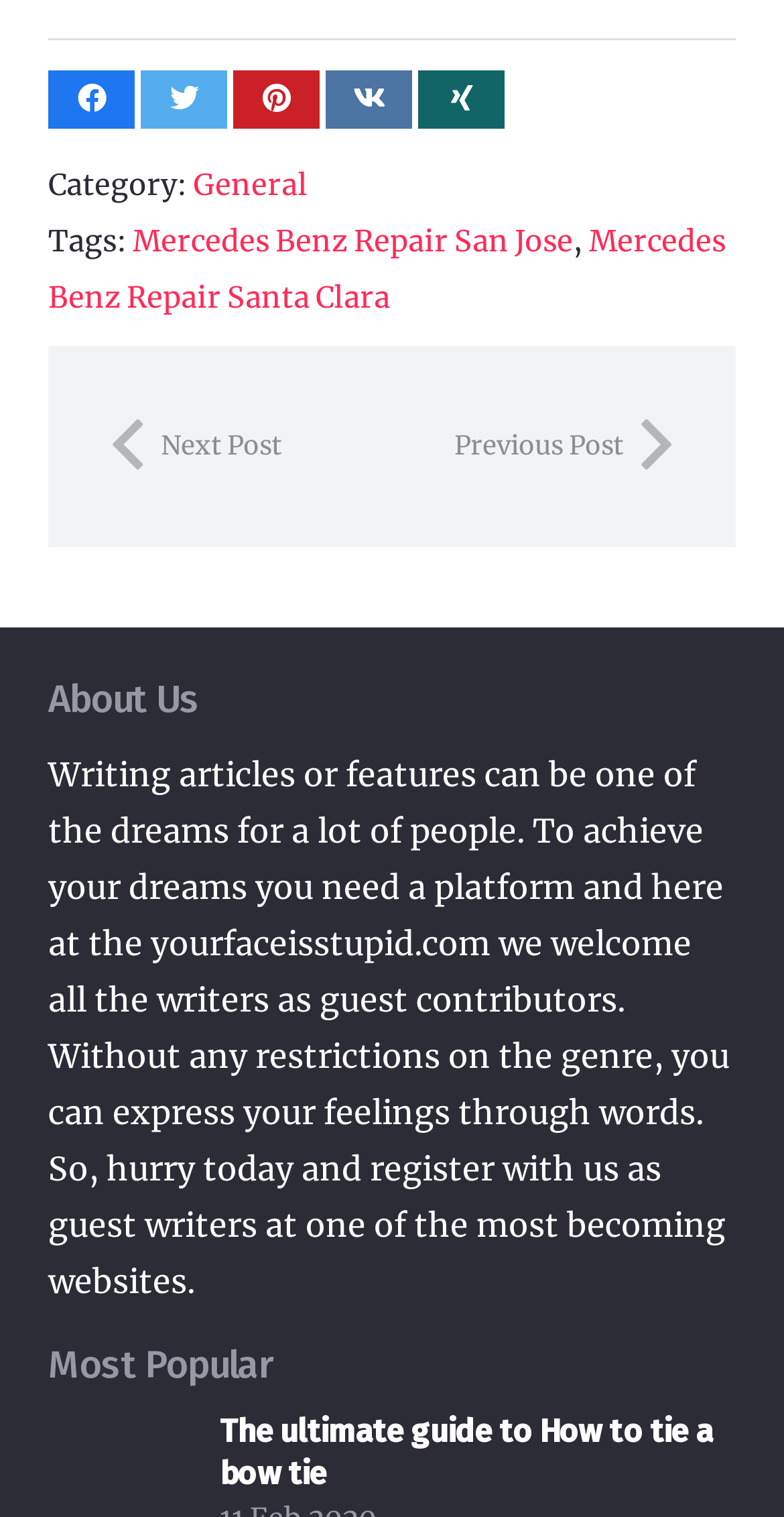Provide the bounding box coordinates of the HTML element this sentence describes: "General".

[0.246, 0.11, 0.392, 0.134]